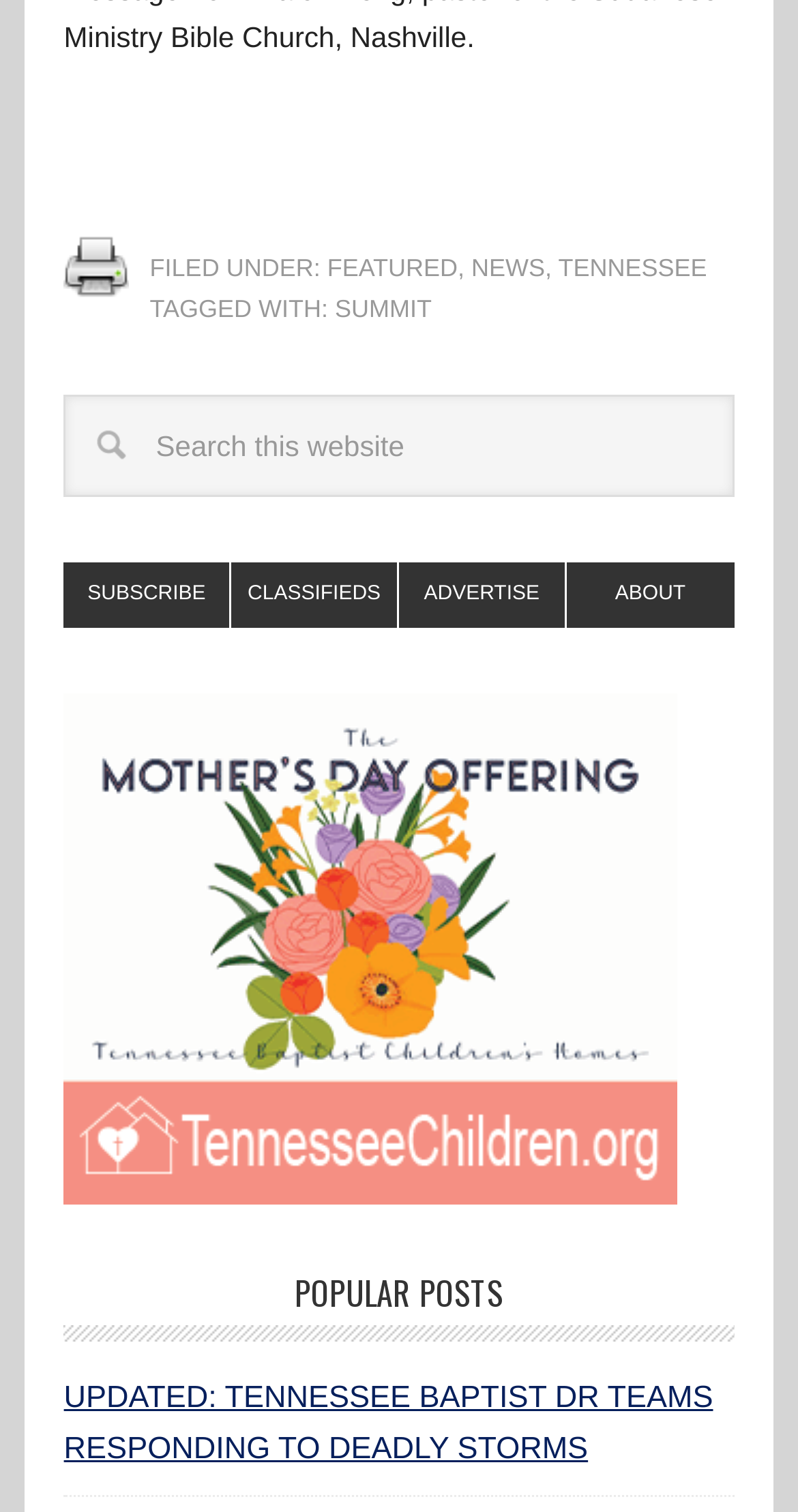Locate the bounding box coordinates of the clickable region necessary to complete the following instruction: "View popular posts". Provide the coordinates in the format of four float numbers between 0 and 1, i.e., [left, top, right, bottom].

[0.08, 0.845, 0.92, 0.888]